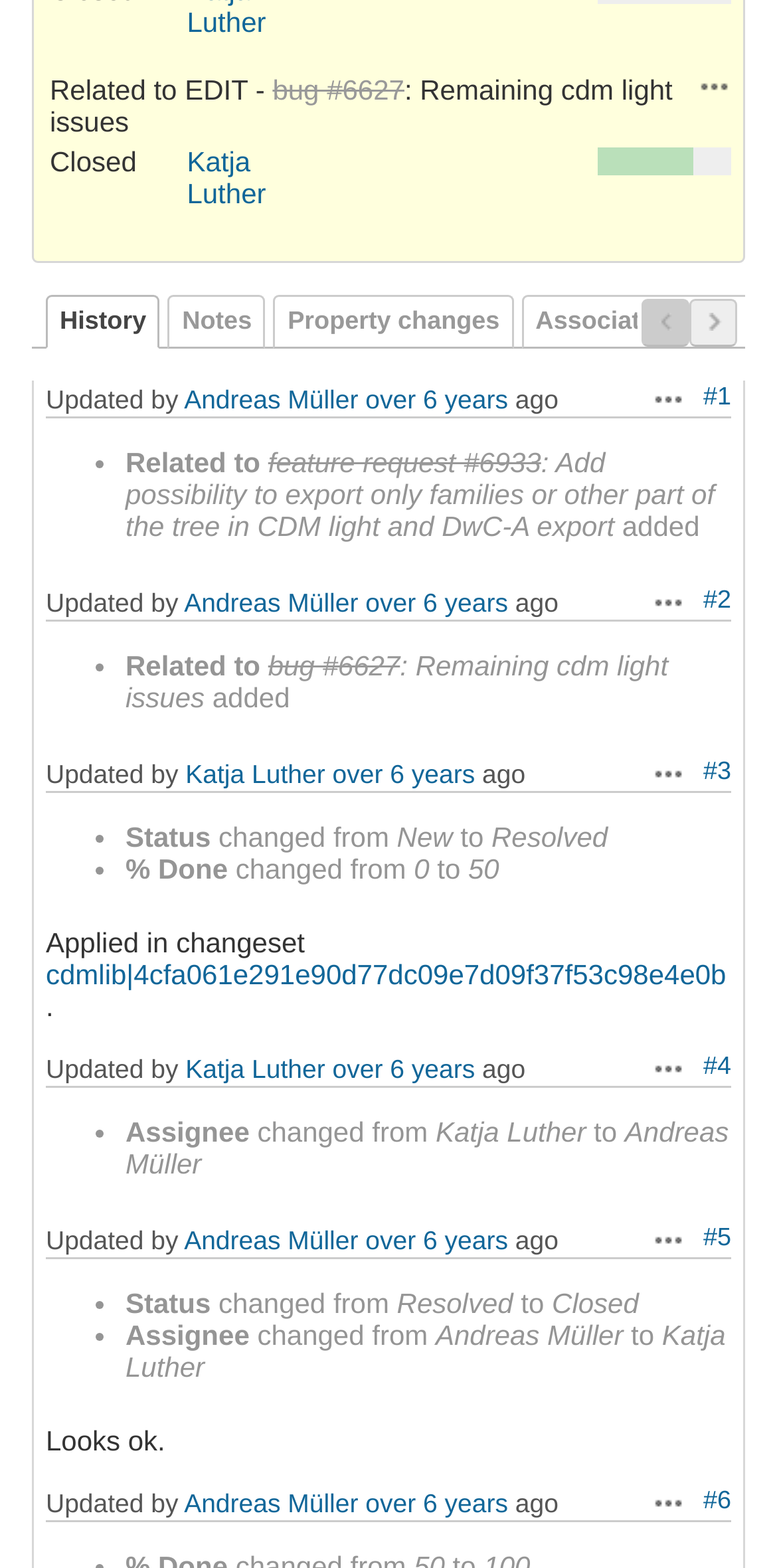Determine the bounding box coordinates in the format (top-left x, top-left y, bottom-right x, bottom-right y). Ensure all values are floating point numbers between 0 and 1. Identify the bounding box of the UI element described by: #5

[0.905, 0.781, 0.941, 0.798]